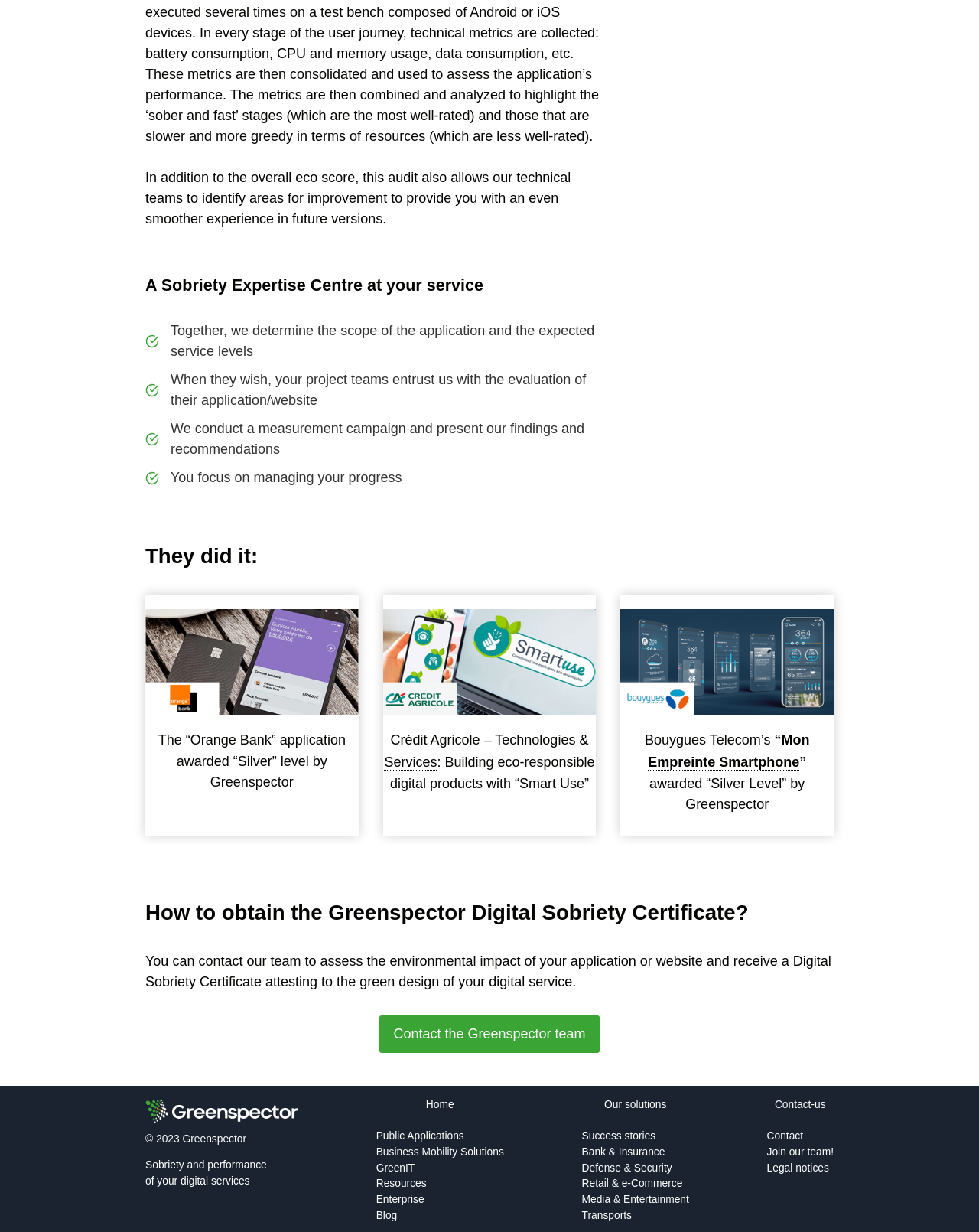Determine the bounding box coordinates for the area that should be clicked to carry out the following instruction: "Go to 'SEROTONIN, SPIRITUALITY AND SORCERY'".

None